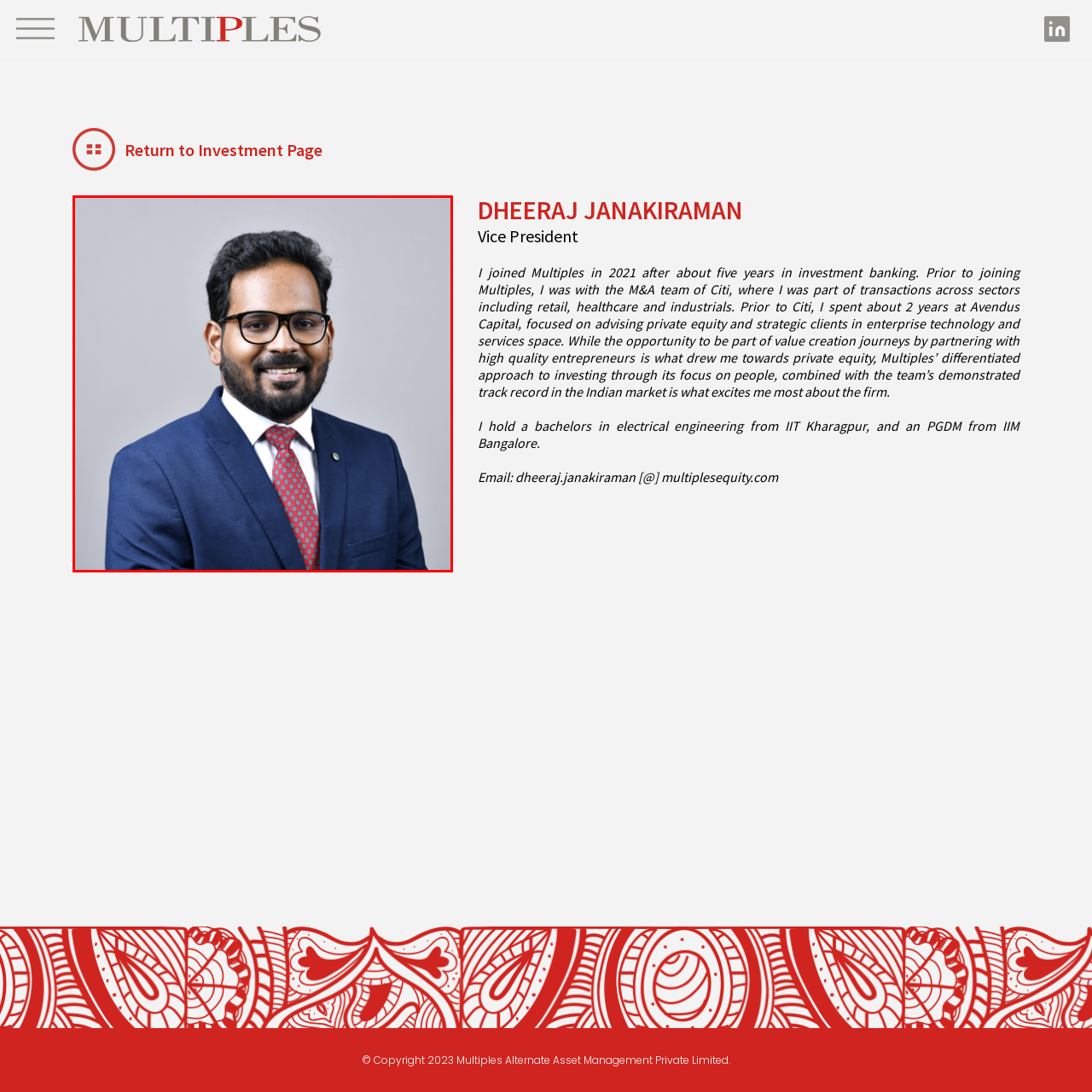What is Dheeraj's educational background?
View the portion of the image encircled by the red bounding box and give a one-word or short phrase answer.

IIT Kharagpur and IIM Bangalore